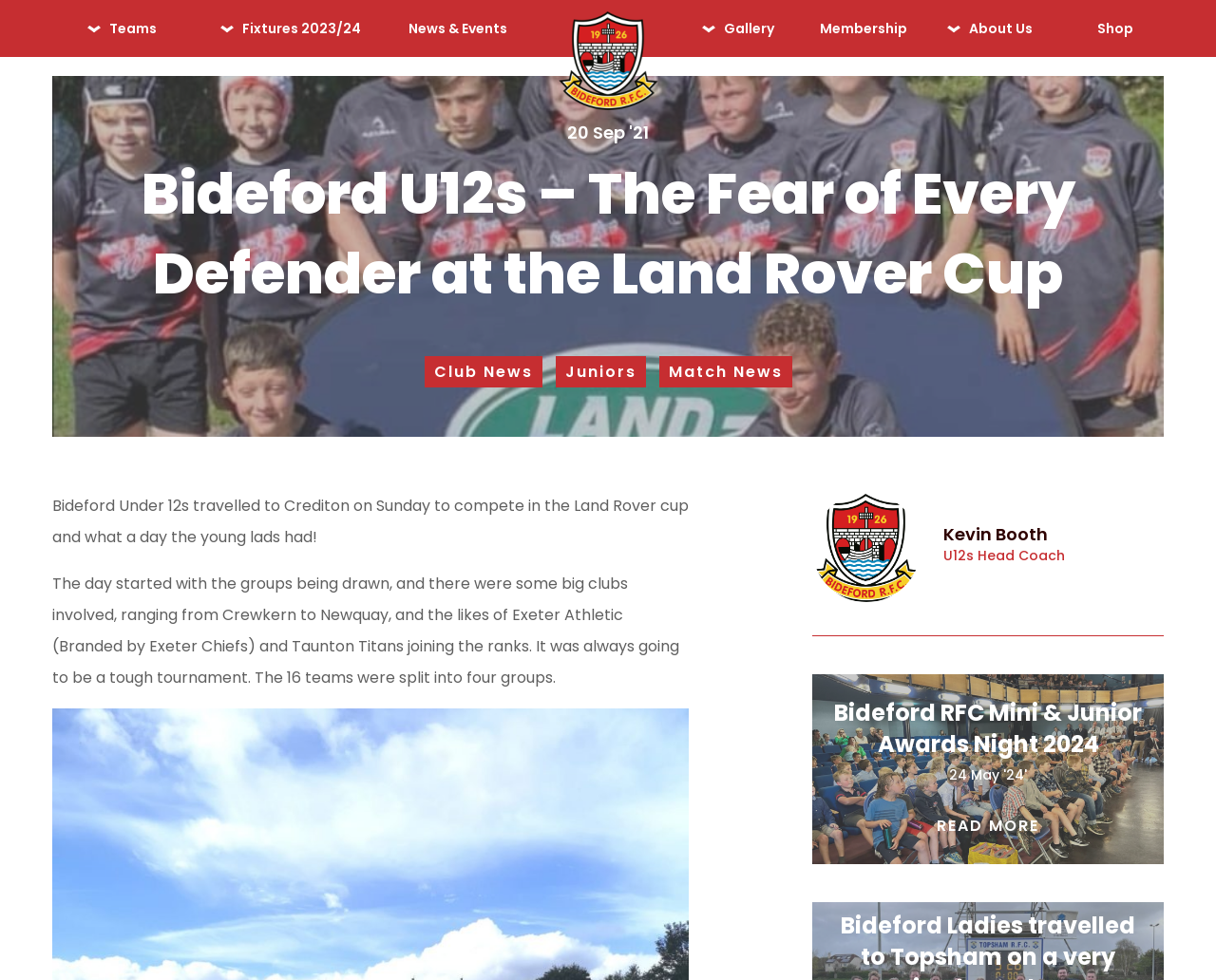What are the categories of teams?
Please provide a single word or phrase answer based on the image.

Seniors, Ladies, Minis & Junior